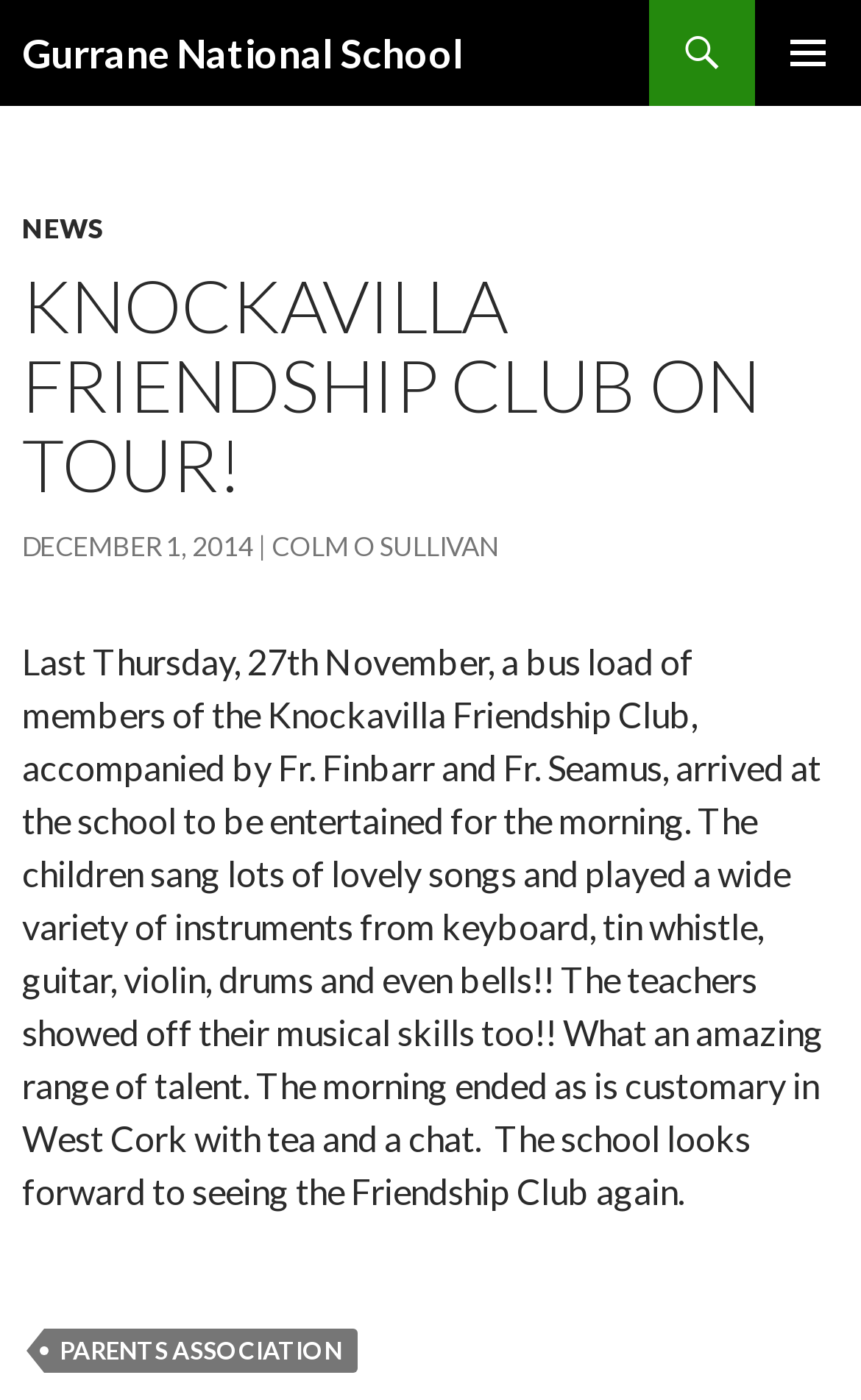What is the name of the author of the article?
Using the image provided, answer with just one word or phrase.

COLM O SULLIVAN